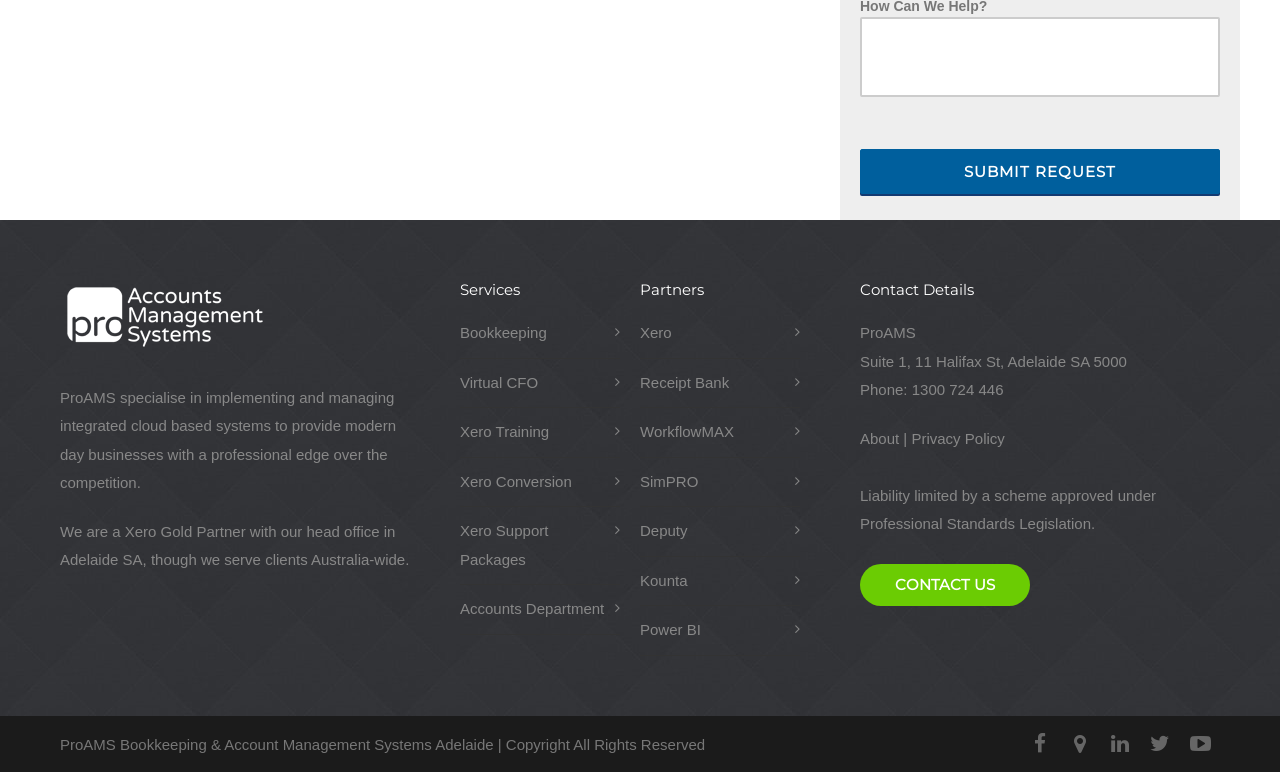Determine the bounding box coordinates of the area to click in order to meet this instruction: "Contact ProAMS".

[0.672, 0.731, 0.805, 0.786]